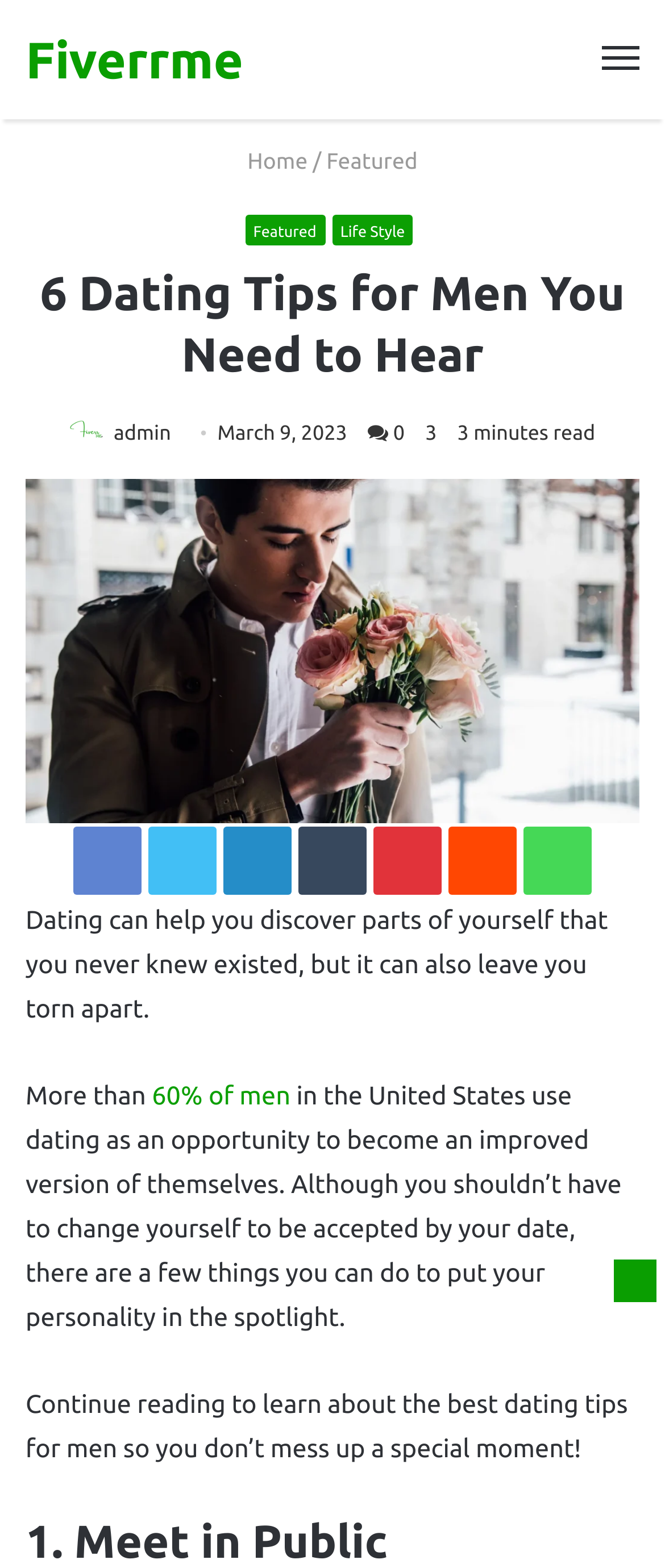Please find the bounding box coordinates of the section that needs to be clicked to achieve this instruction: "Explore 'USB Flash Drives'".

None